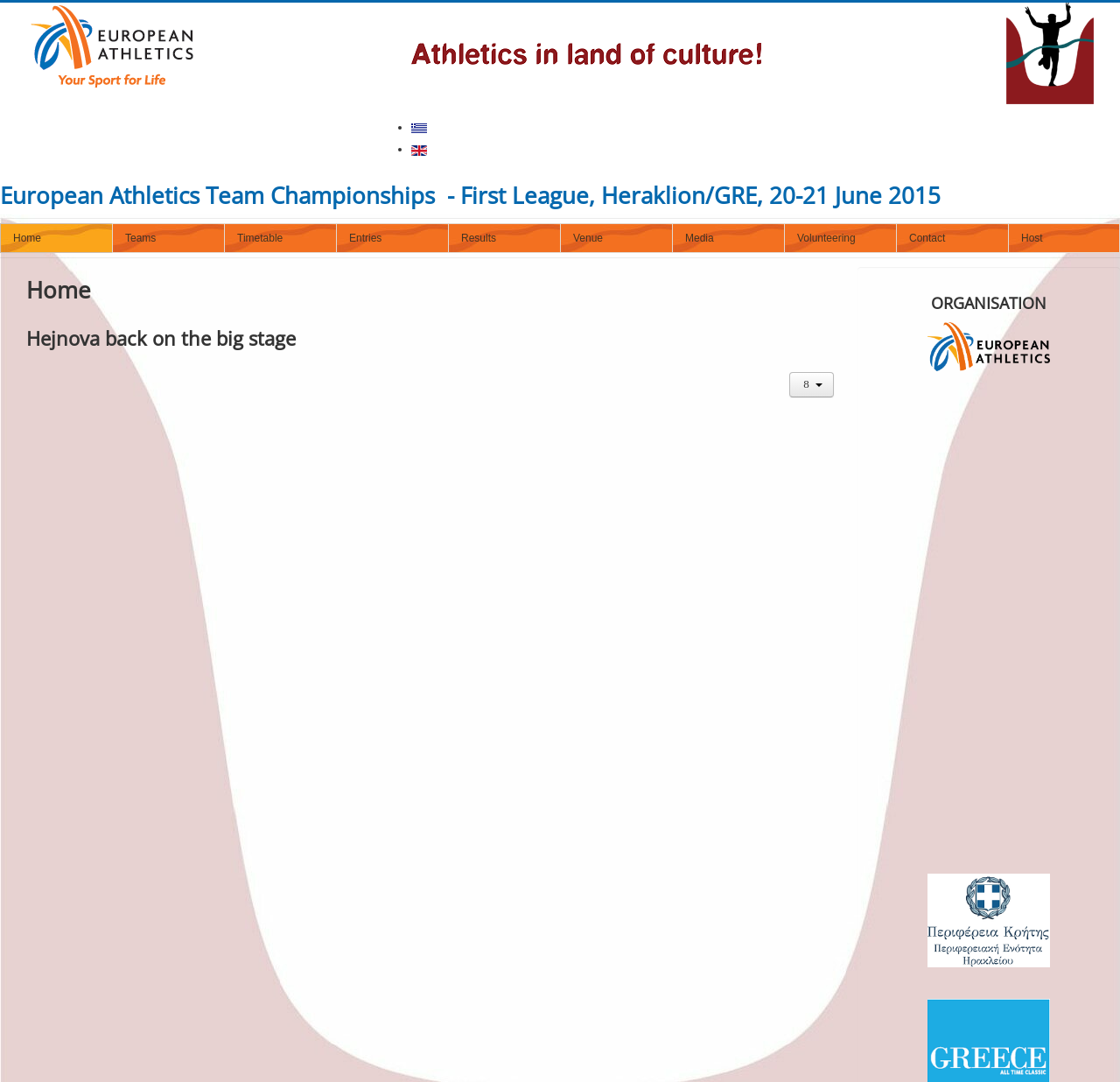Pinpoint the bounding box coordinates of the clickable area necessary to execute the following instruction: "View Timetable". The coordinates should be given as four float numbers between 0 and 1, namely [left, top, right, bottom].

[0.2, 0.206, 0.3, 0.234]